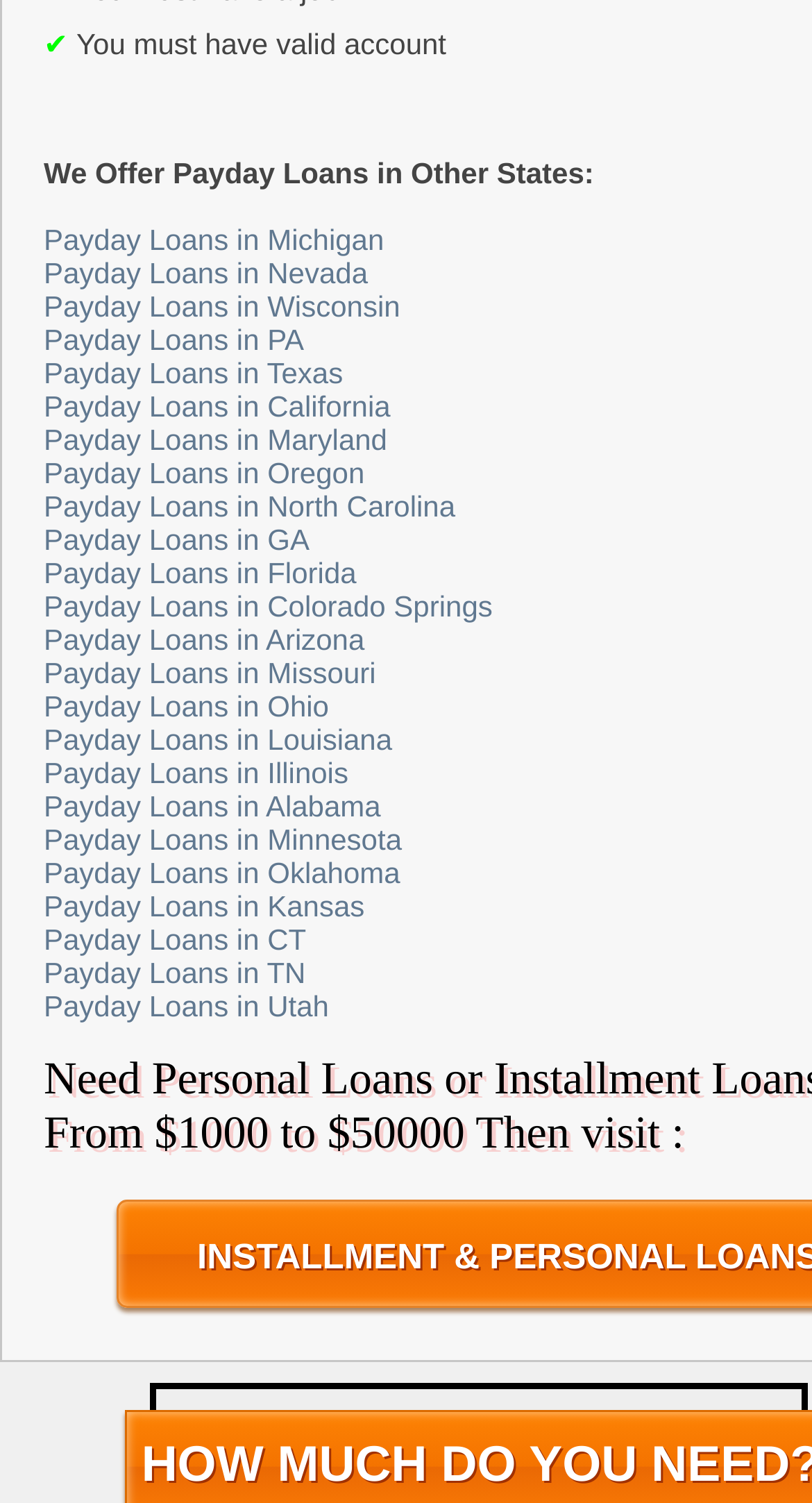Identify the bounding box coordinates for the element you need to click to achieve the following task: "Explore payday loans in Texas". The coordinates must be four float values ranging from 0 to 1, formatted as [left, top, right, bottom].

[0.054, 0.237, 0.422, 0.259]